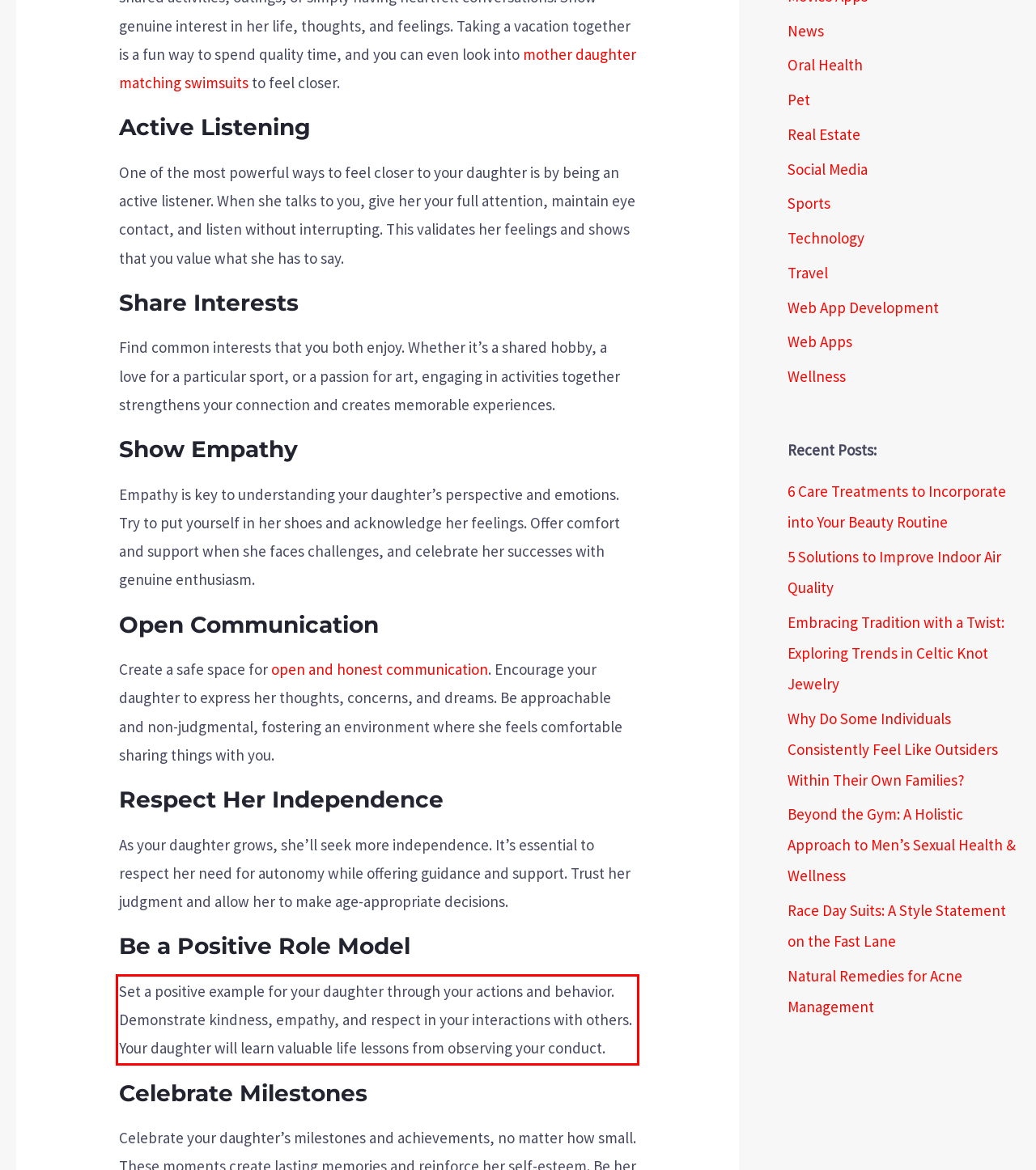Analyze the red bounding box in the provided webpage screenshot and generate the text content contained within.

Set a positive example for your daughter through your actions and behavior. Demonstrate kindness, empathy, and respect in your interactions with others. Your daughter will learn valuable life lessons from observing your conduct.